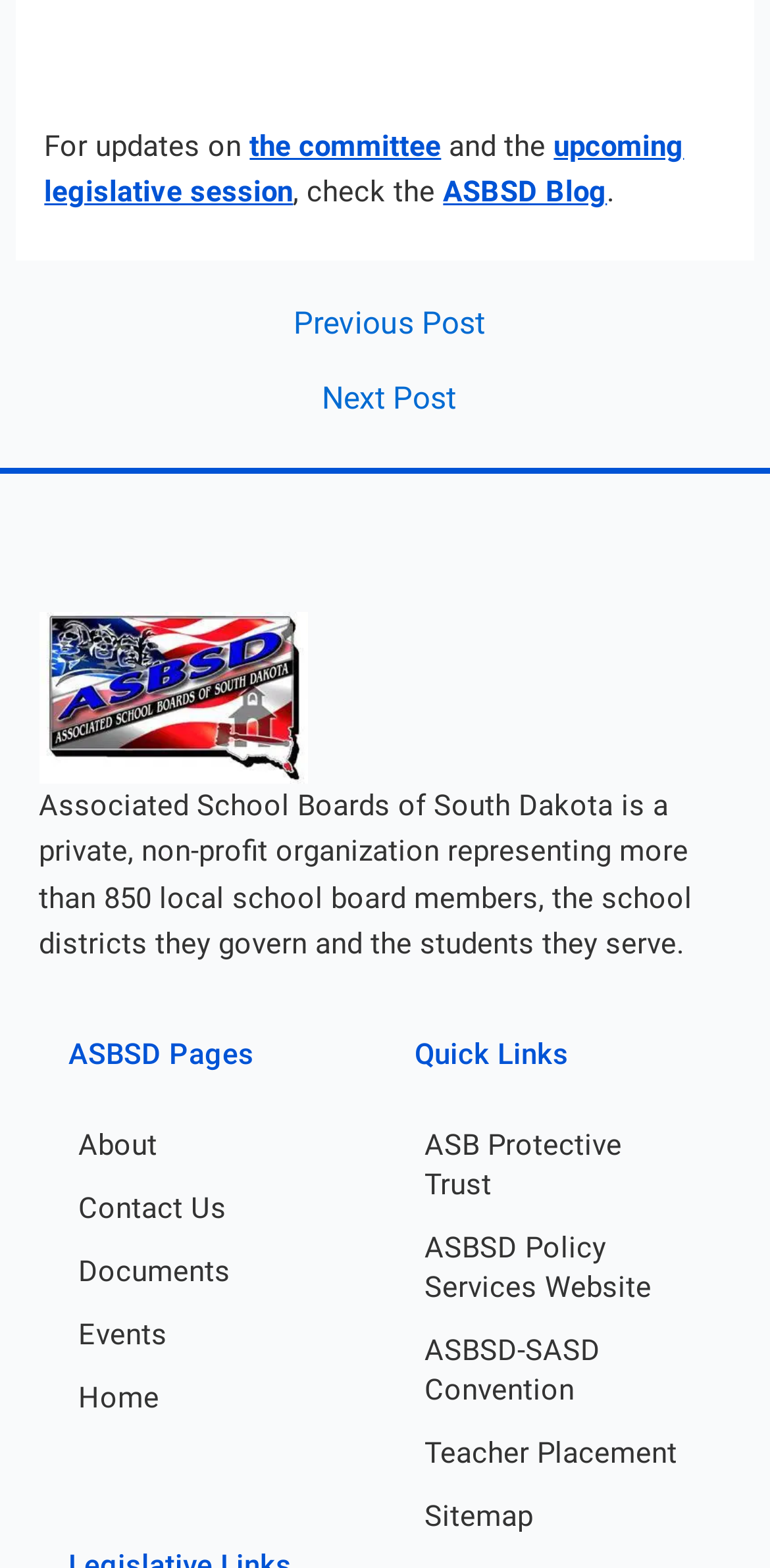Identify the bounding box of the UI element that matches this description: "ASBSD Policy Services Website".

[0.5, 0.775, 0.95, 0.84]